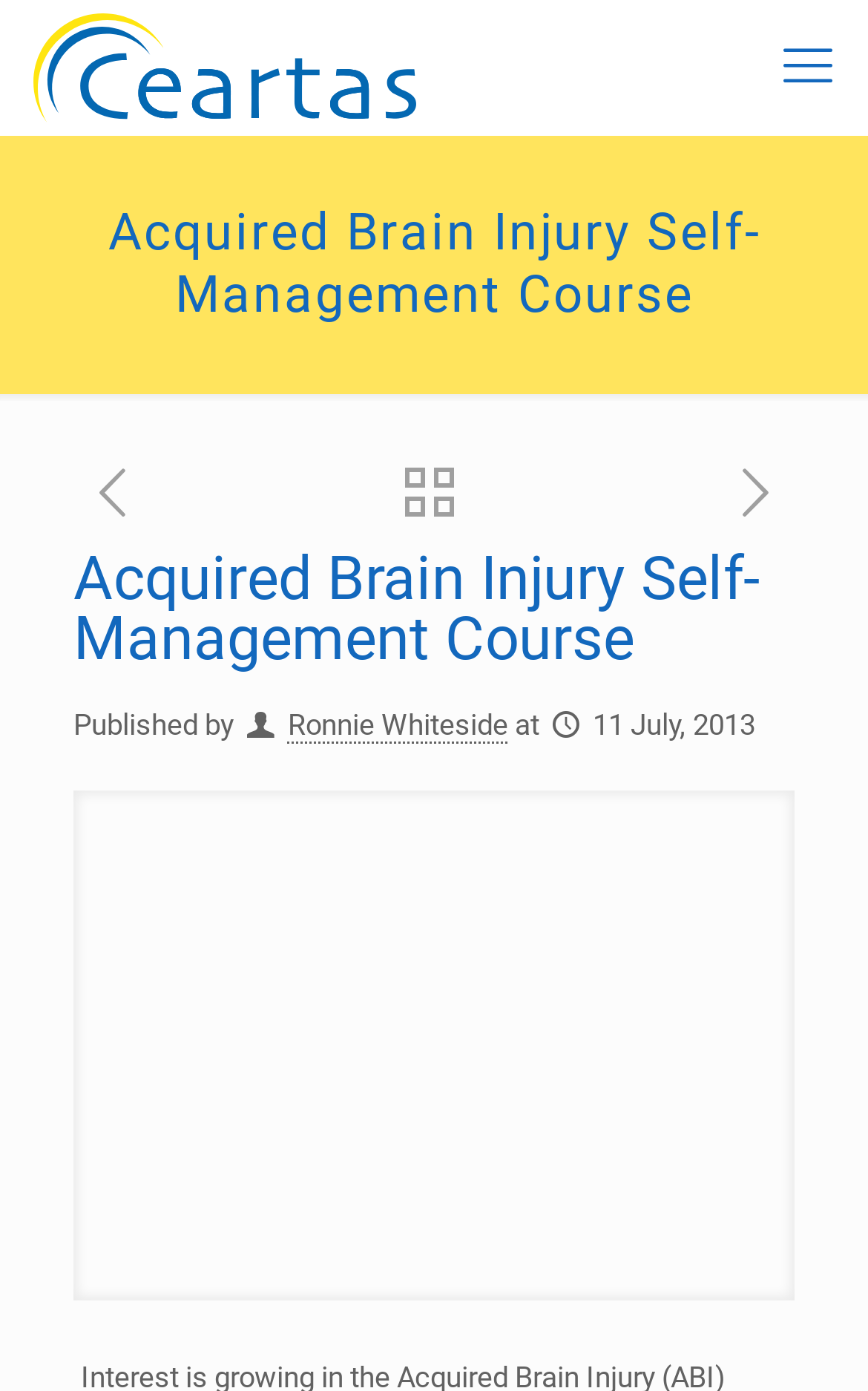Identify and provide the main heading of the webpage.

Acquired Brain Injury Self-Management Course